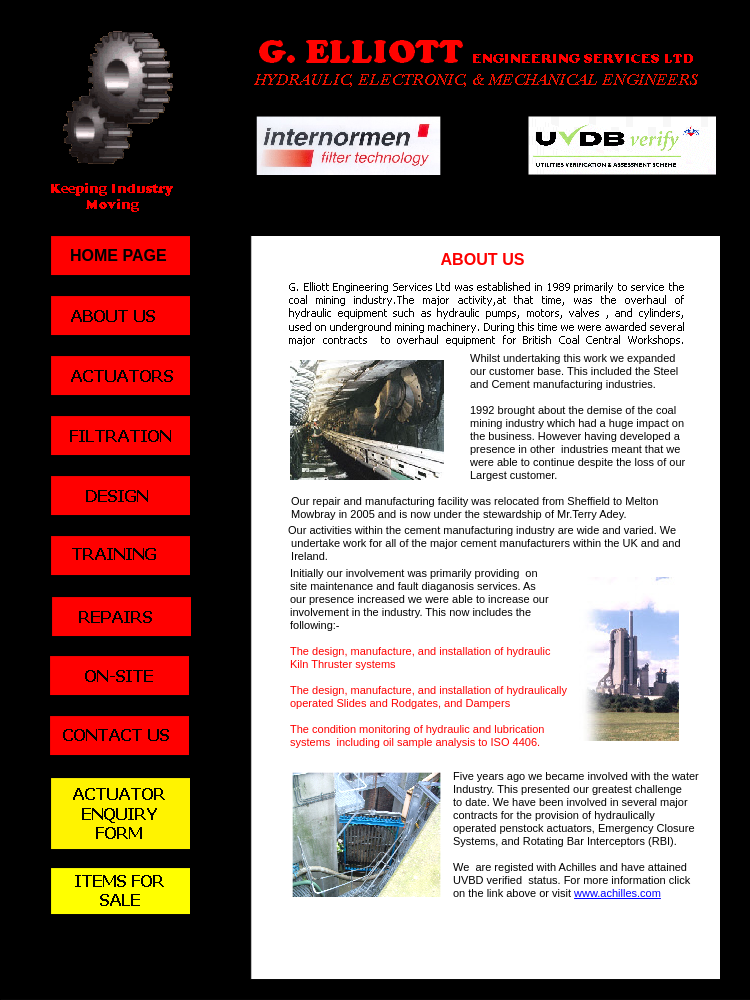Where was the repair and manufacturing facility relocated to in 2005?
Examine the screenshot and reply with a single word or phrase.

Melton Mowbray